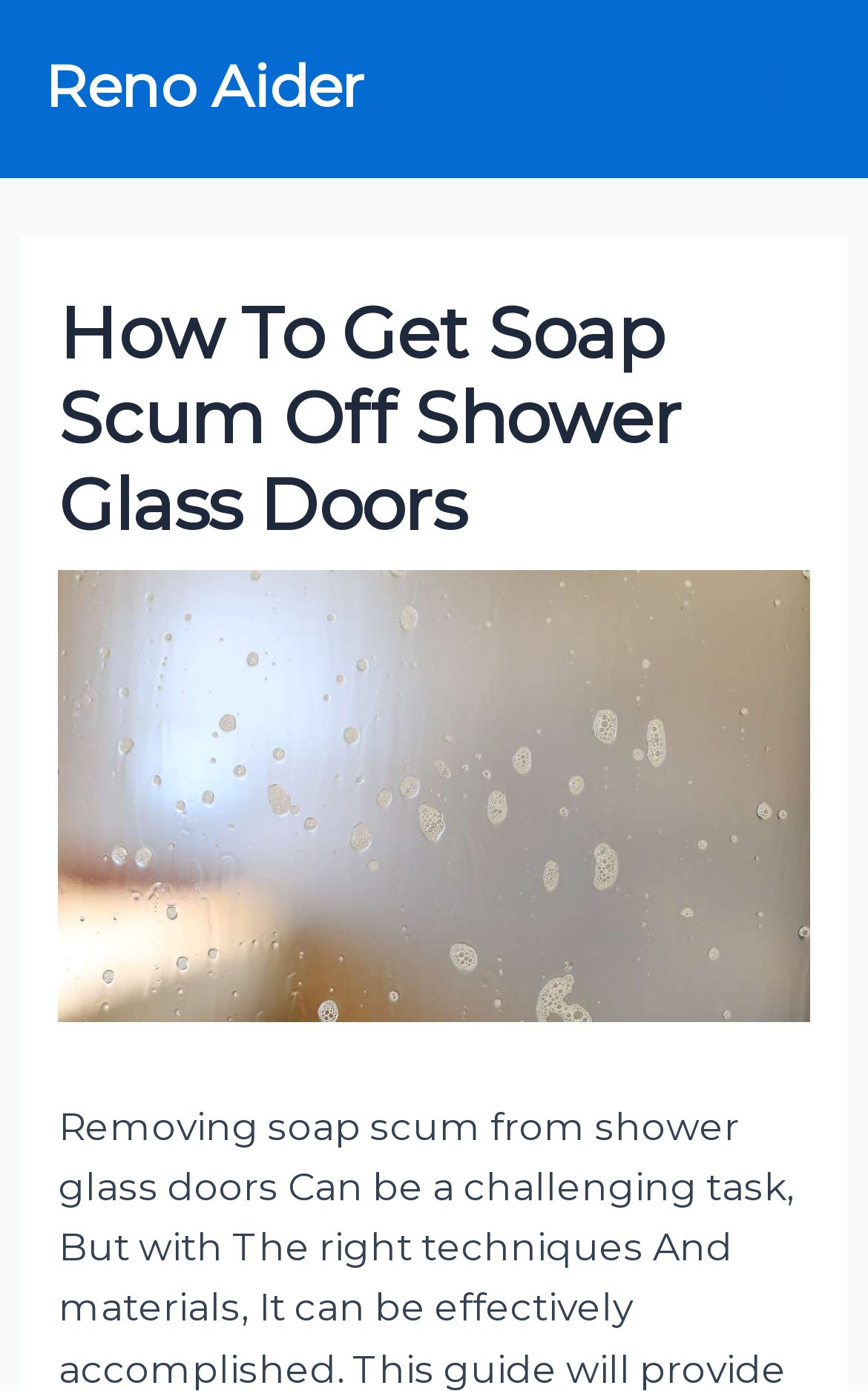Identify the main title of the webpage and generate its text content.

How To Get Soap Scum Off Shower Glass Doors